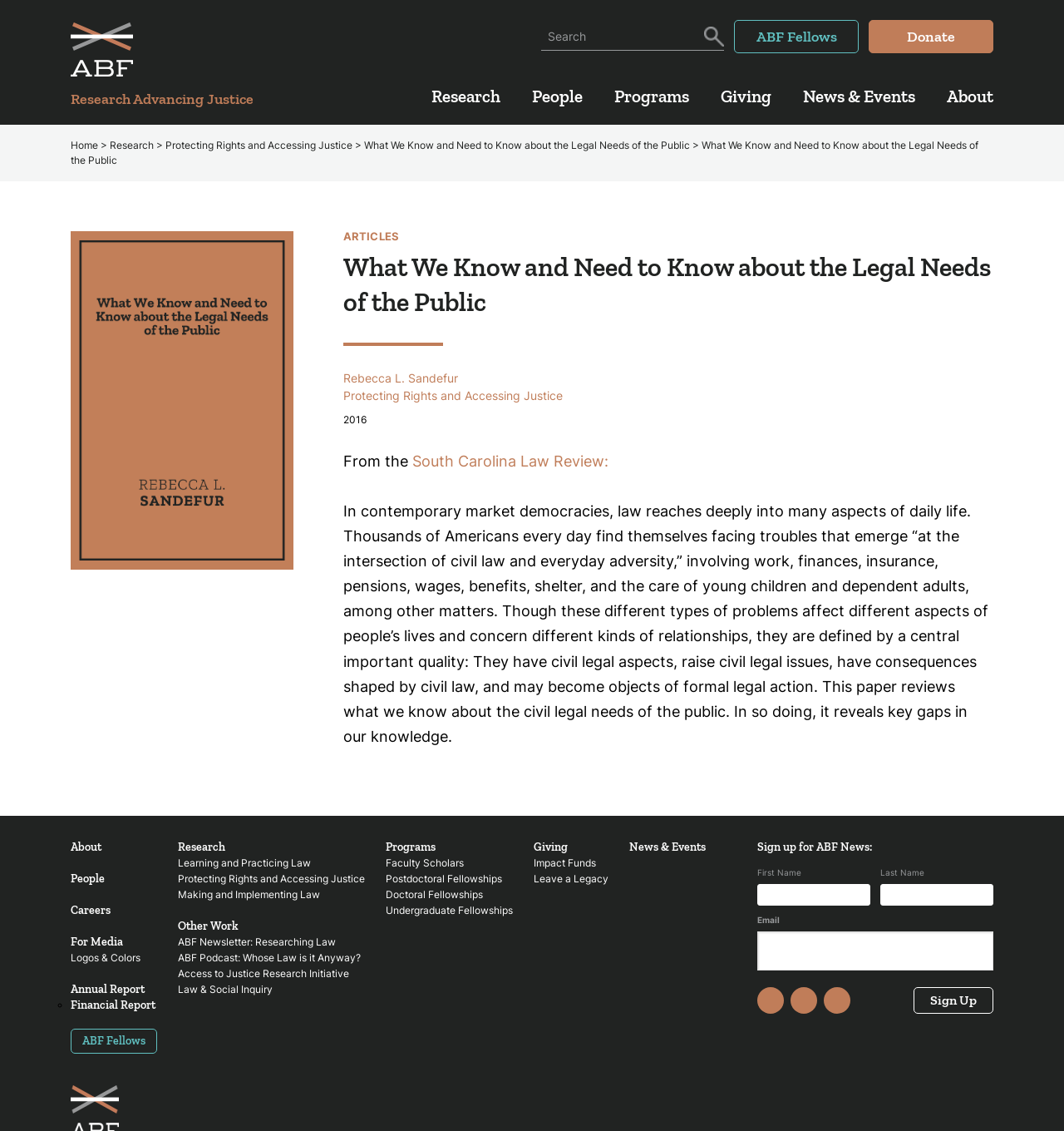What is the topic of the article?
Observe the image and answer the question with a one-word or short phrase response.

Legal needs of the public